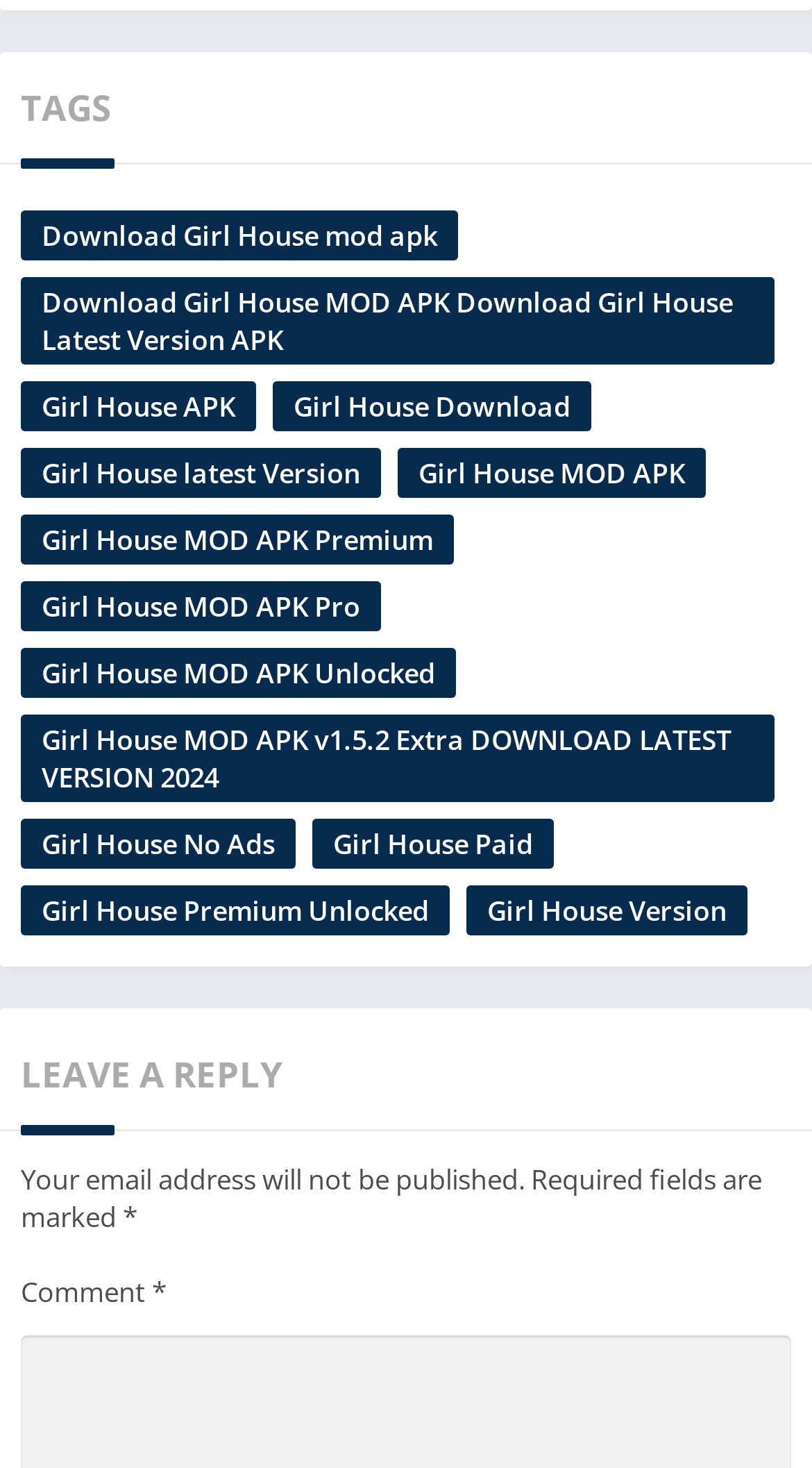What is the main topic of the webpage?
Look at the image and respond to the question as thoroughly as possible.

The webpage appears to be focused on providing various versions of the 'Girl House' application, including MOD APK, premium, and unlocked versions, as evident from the multiple links and headings on the page.